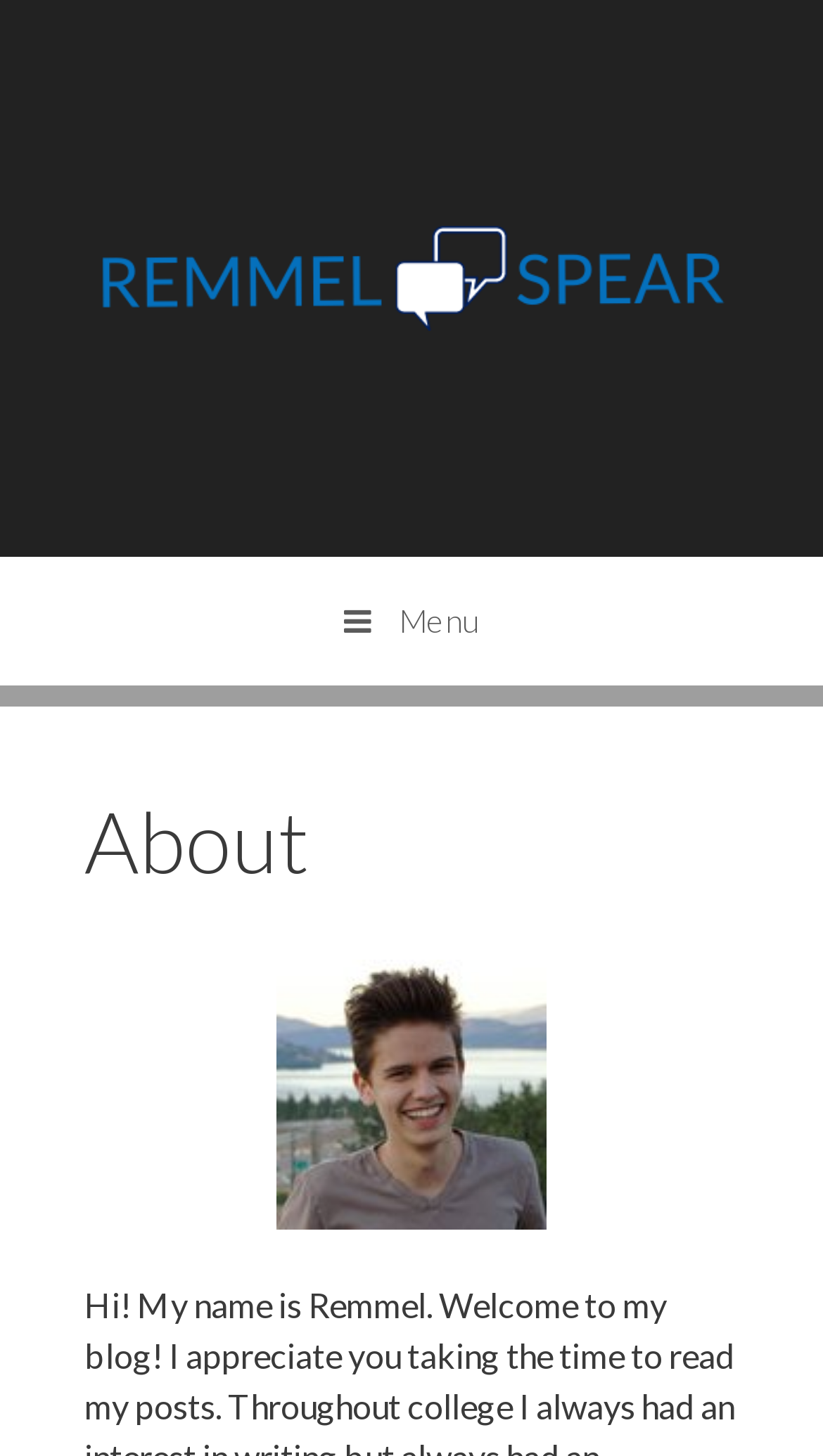Find and provide the bounding box coordinates for the UI element described with: "title="RemmelSpear"".

[0.103, 0.174, 0.897, 0.201]